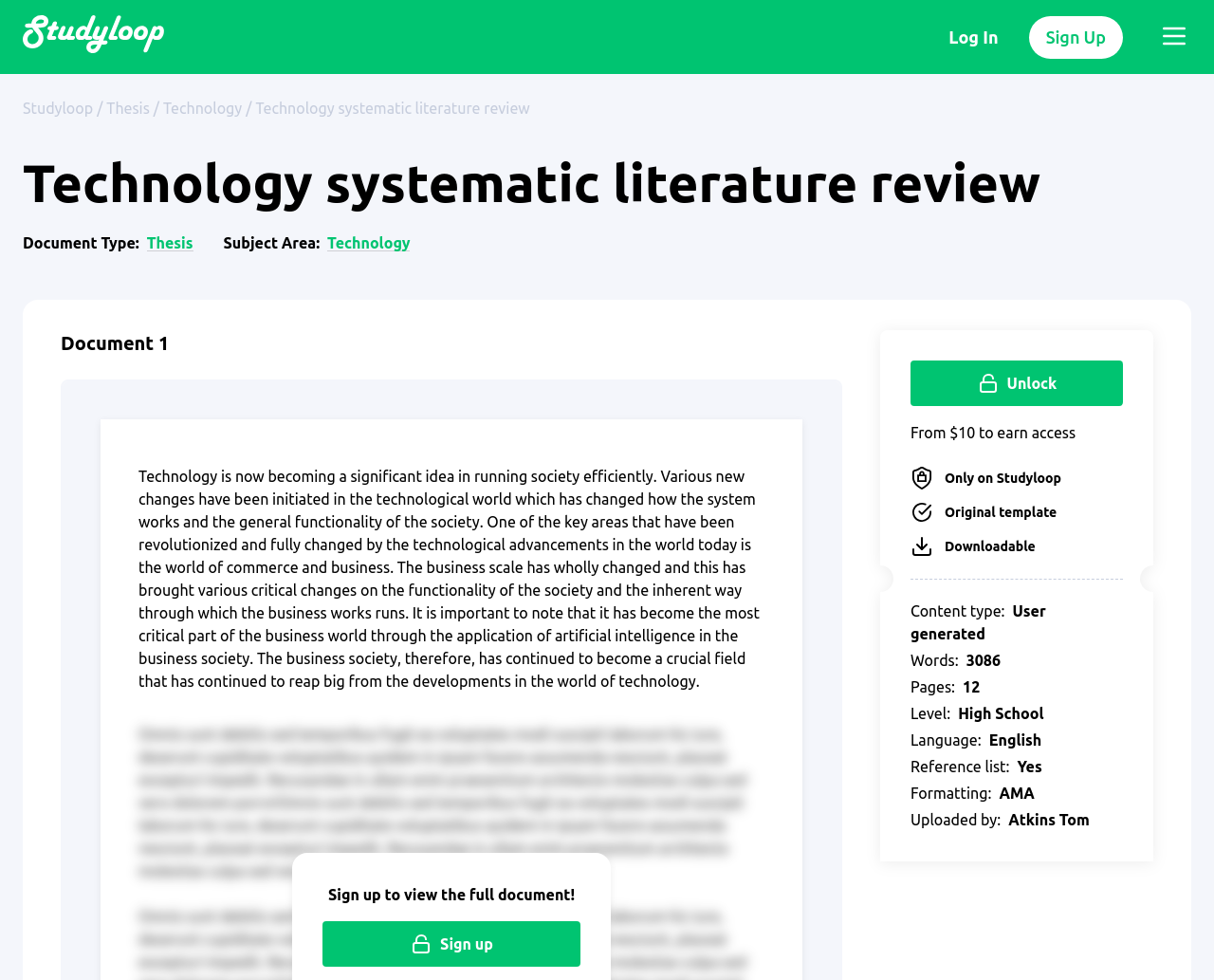Locate the bounding box coordinates of the UI element described by: "Studyloop". Provide the coordinates as four float numbers between 0 and 1, formatted as [left, top, right, bottom].

[0.019, 0.102, 0.077, 0.119]